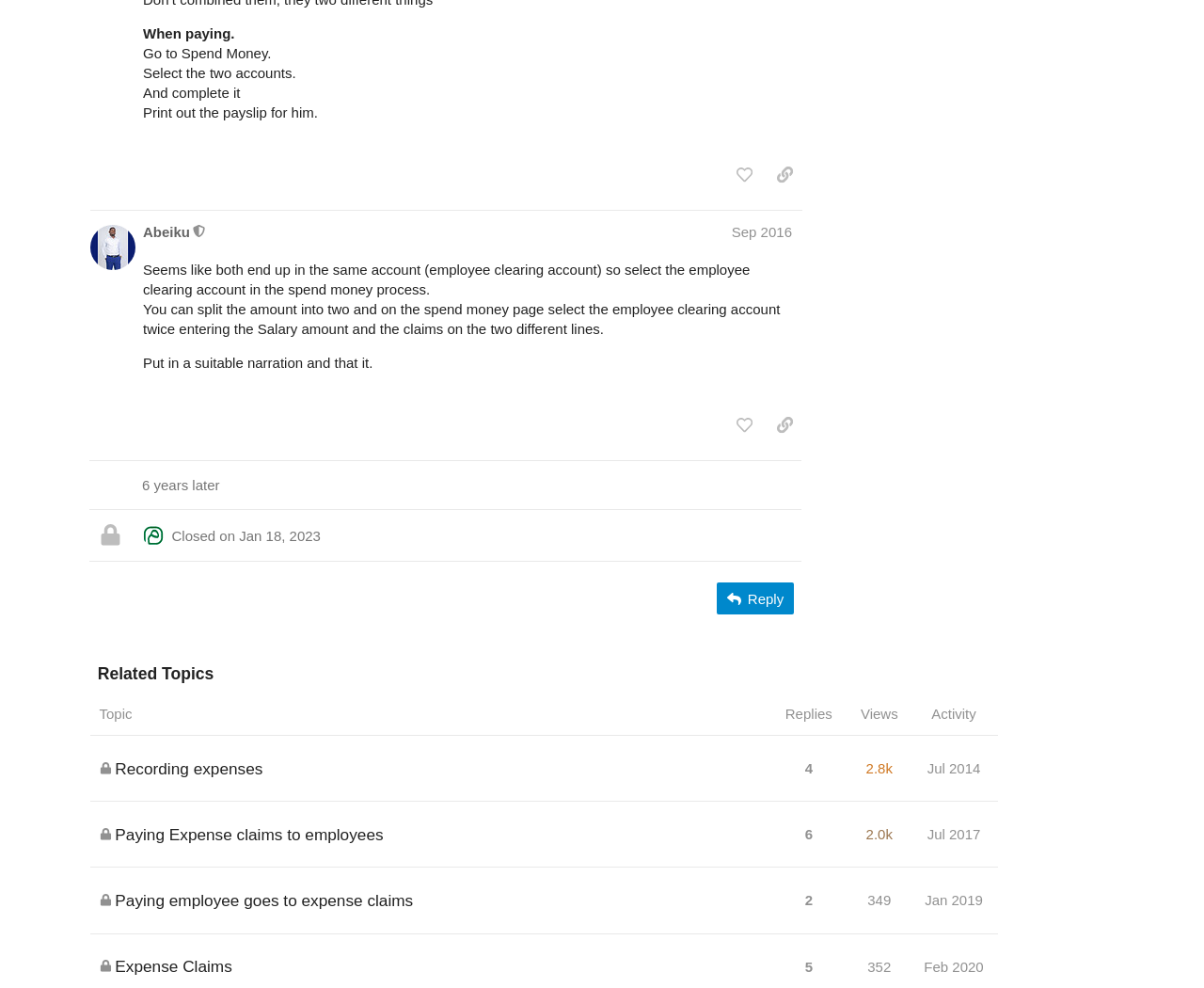When was the topic 'Paying employee goes to expense claims' created?
Using the image, give a concise answer in the form of a single word or short phrase.

Jan 2019